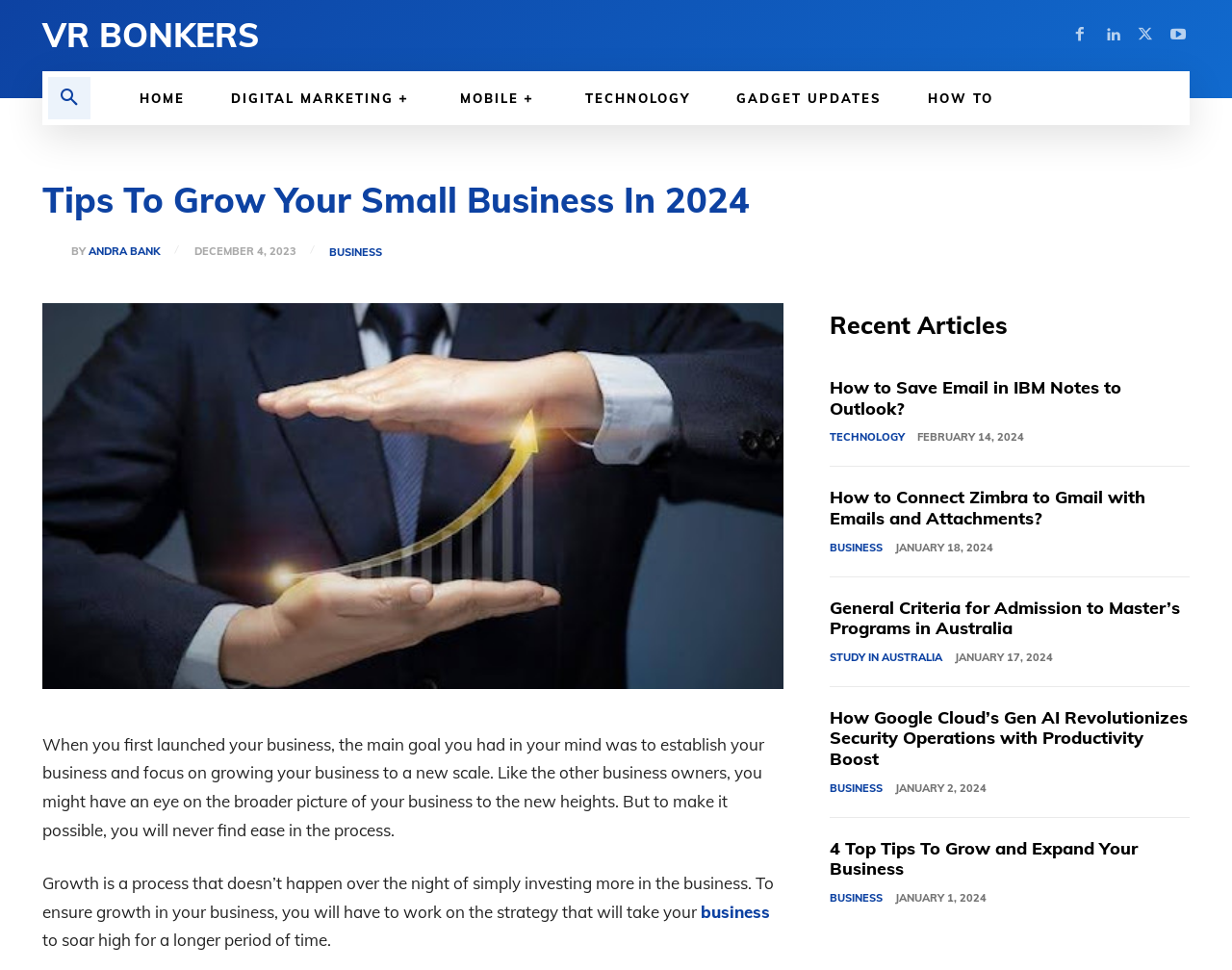What is the category of the article 'How to Save Email in IBM Notes to Outlook?'
Using the image, provide a detailed and thorough answer to the question.

The article 'How to Save Email in IBM Notes to Outlook?' is categorized under TECHNOLOGY, as indicated by the link 'TECHNOLOGY' next to the article title.